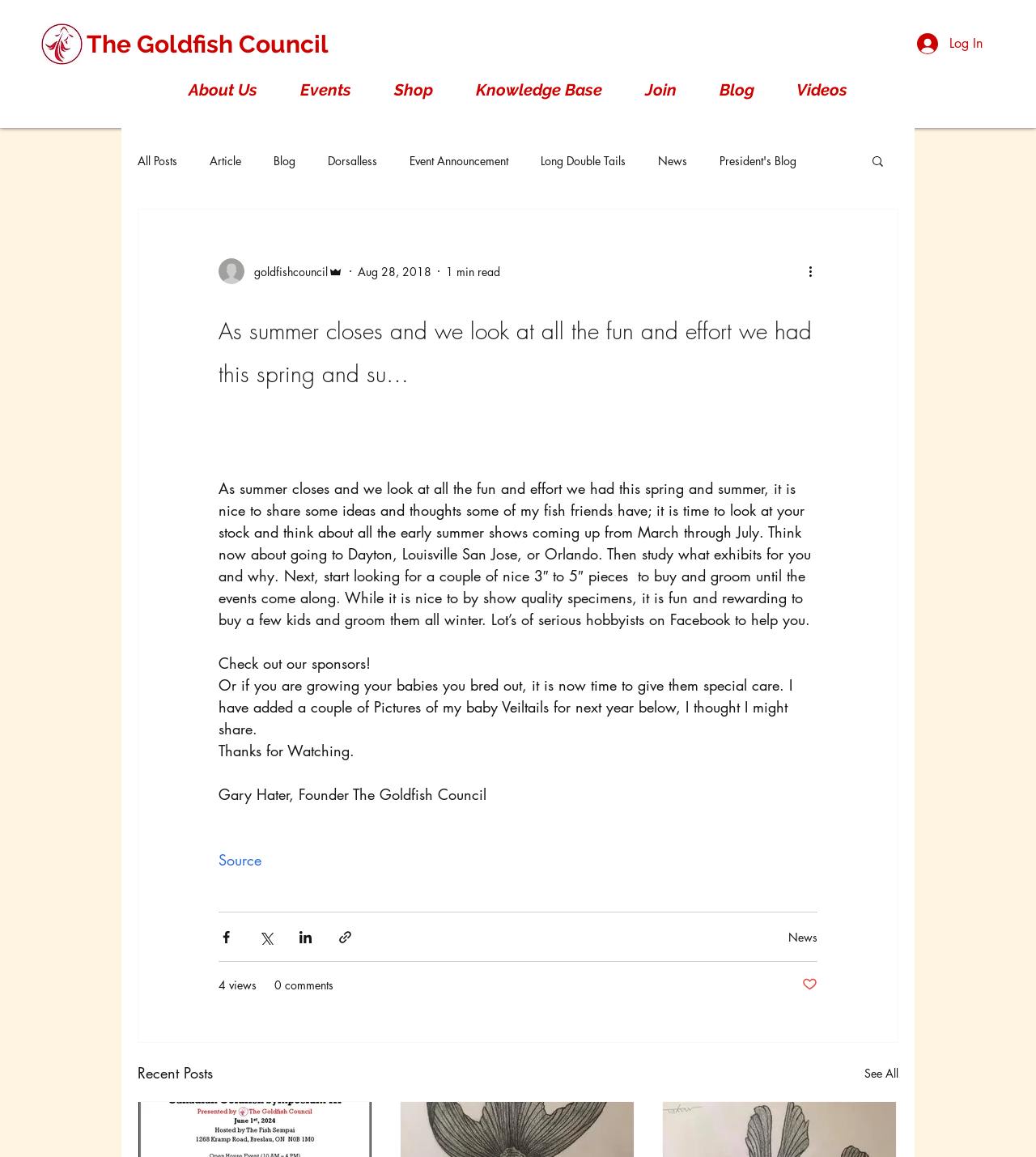Find the bounding box of the element with the following description: "President's Blog". The coordinates must be four float numbers between 0 and 1, formatted as [left, top, right, bottom].

[0.695, 0.132, 0.769, 0.145]